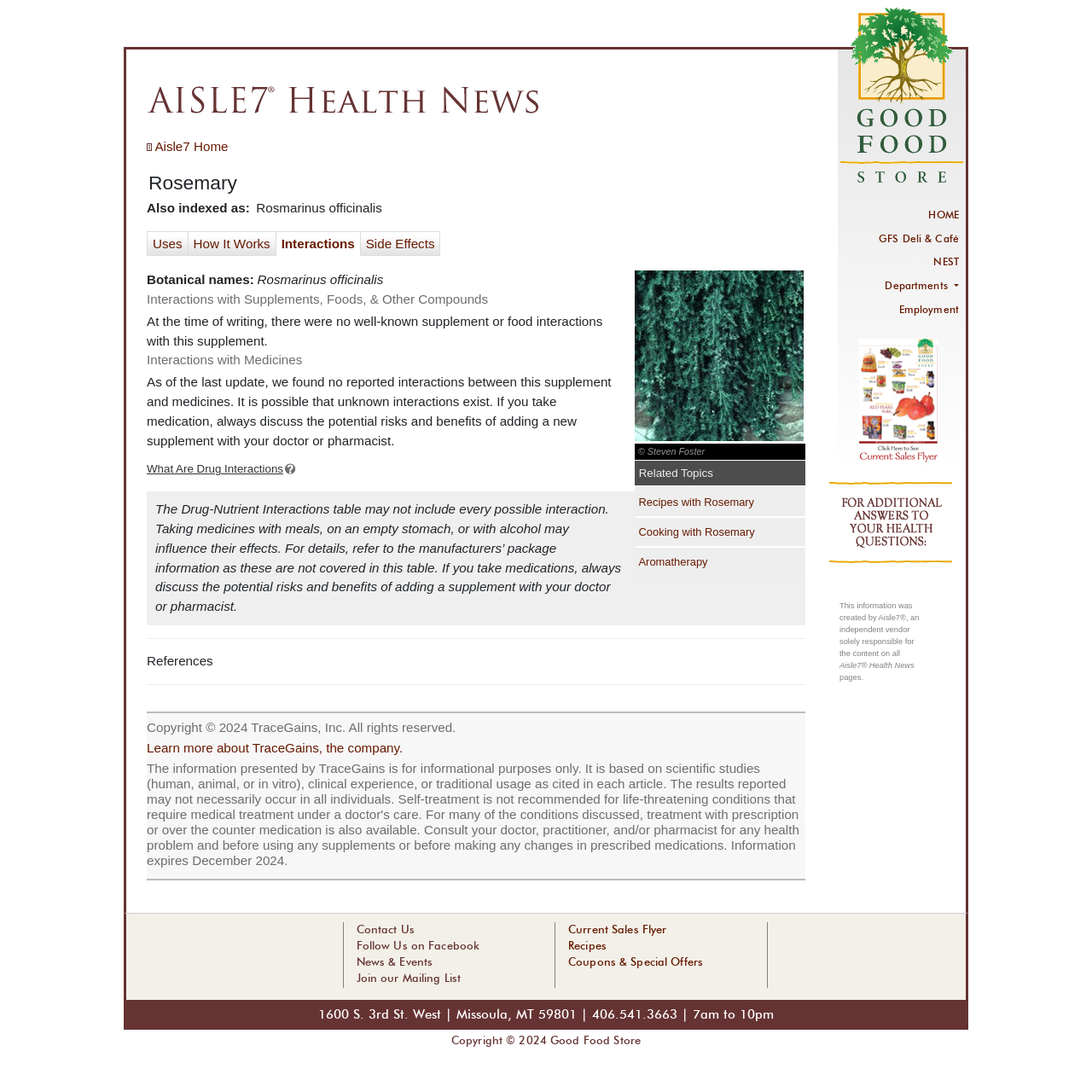Offer a meticulous description of the webpage's structure and content.

The webpage is about the Good Food Store, a natural and organic food store located in Missoula, Montana. At the top, there is a navigation menu with links to "Aisle7 Information", "Aisle7 Home", and other related pages. Below this menu, there is a heading "Rosemary" followed by some text and links to "Uses", "How It Works", "Interactions", and "Side Effects". 

To the right of the "Rosemary" heading, there is a large image of rosemary. Below this image, there are links to "Recipes with Rosemary", "Cooking with Rosemary", and "Aromatherapy". 

Further down the page, there are sections about "Interactions with Supplements, Foods, & Other Compounds" and "Interactions with Medicines", which provide information about potential interactions between rosemary and other substances. 

At the bottom of the page, there is a footer section with links to "HOME", "GFS Deli & Café", "NEST", "Departments", "Employment", and other pages. There is also a button to download the current sales flyer and some images. 

On the right side of the footer, there is a section with links to "Contact Us", "Follow Us on Facebook", "News & Events", and "Join our Mailing List". Below this section, there are links to "Current Sales Flyer", "Recipes", and "Coupons & Special Offers". 

Finally, at the very bottom of the page, there is the store's address, phone number, and hours of operation, as well as a copyright notice.